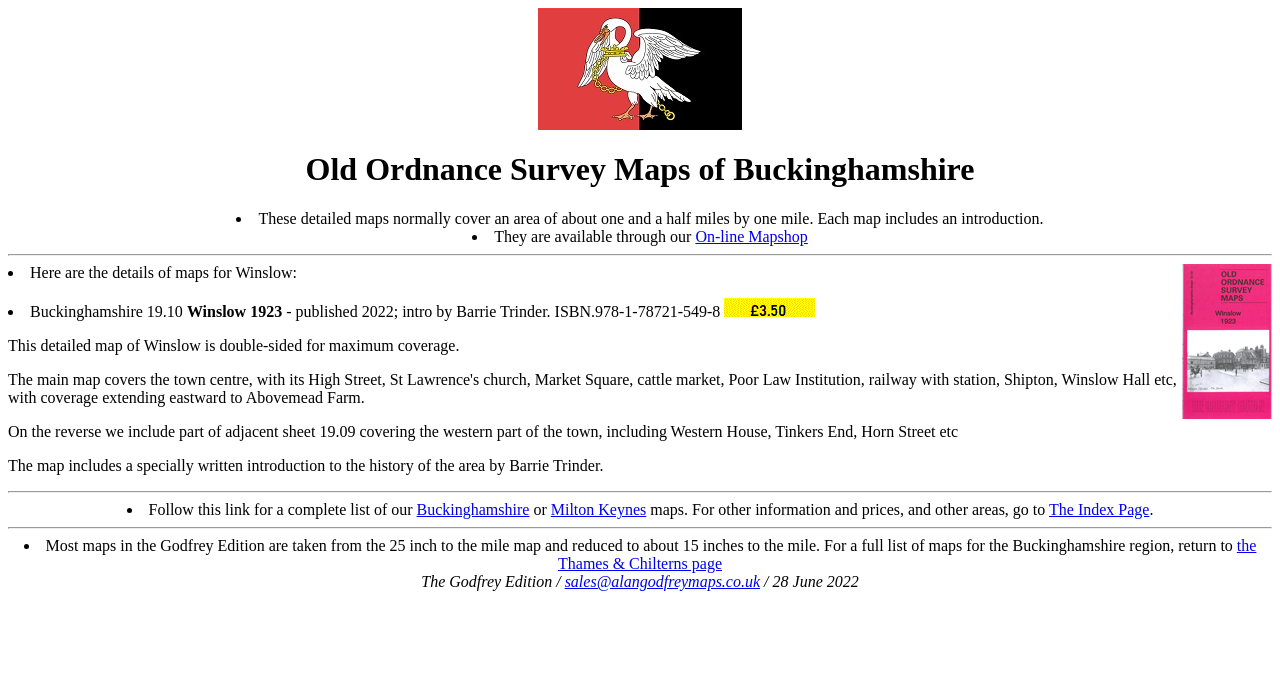Based on the image, give a detailed response to the question: What is the purpose of the introduction in the maps?

The text 'The map includes a specially written introduction to the history of the area by Barrie Trinder' suggests that the purpose of the introduction in the maps is to provide history of the area.